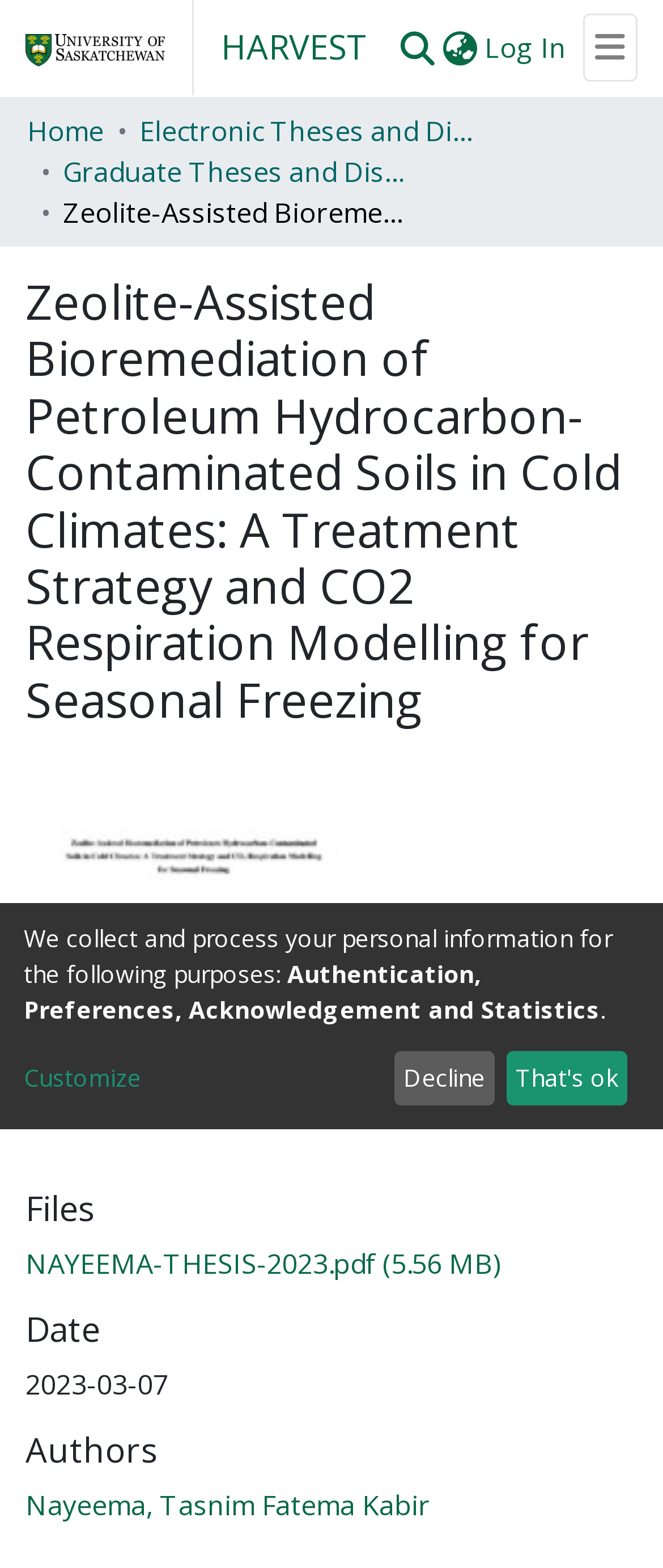Please identify the bounding box coordinates of the element's region that needs to be clicked to fulfill the following instruction: "Log in to the system". The bounding box coordinates should consist of four float numbers between 0 and 1, i.e., [left, top, right, bottom].

[0.726, 0.018, 0.859, 0.042]